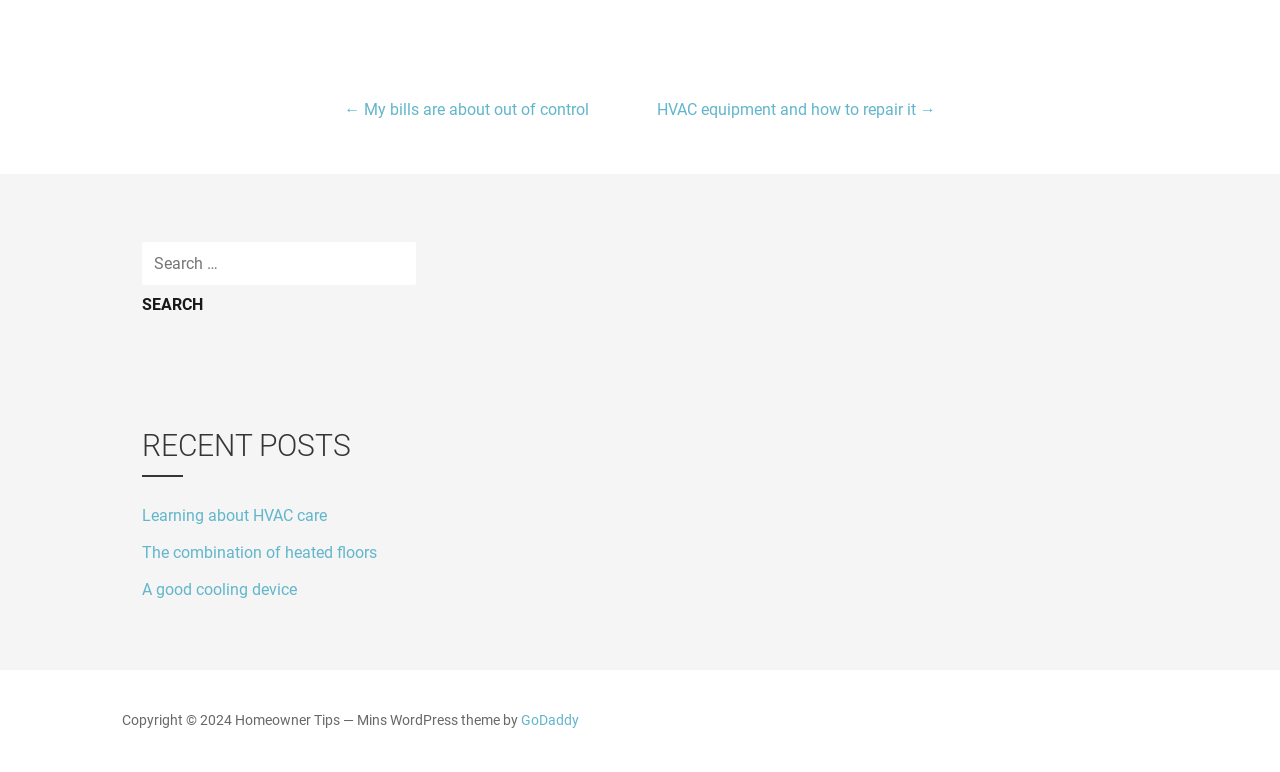Give a concise answer using one word or a phrase to the following question:
What is the category of the recent posts?

Homeowner Tips